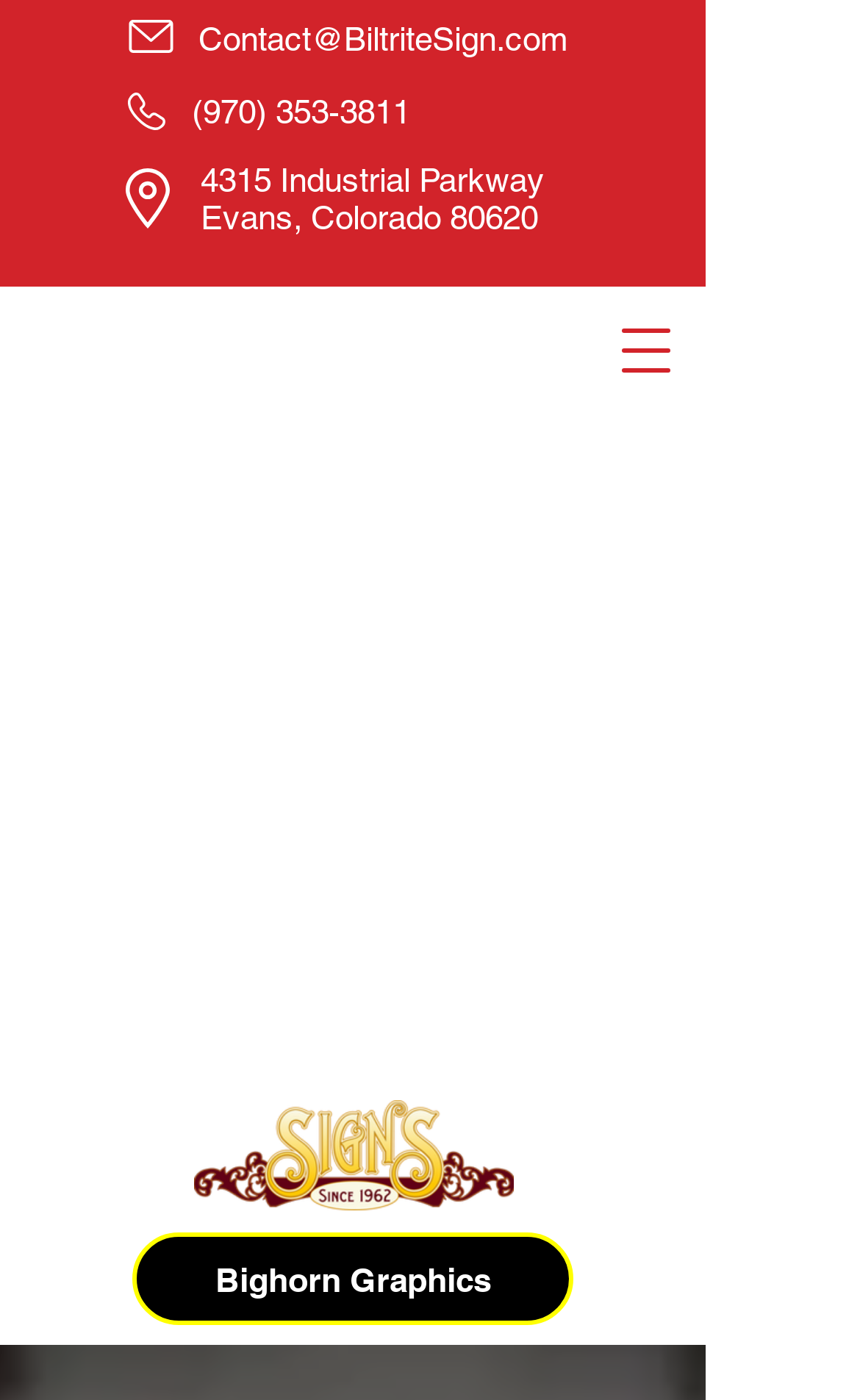Identify the bounding box coordinates of the HTML element based on this description: "#comp-krhpfzge svg [data-color="1"] {fill: #FFFFFF;}".

[0.149, 0.066, 0.192, 0.093]